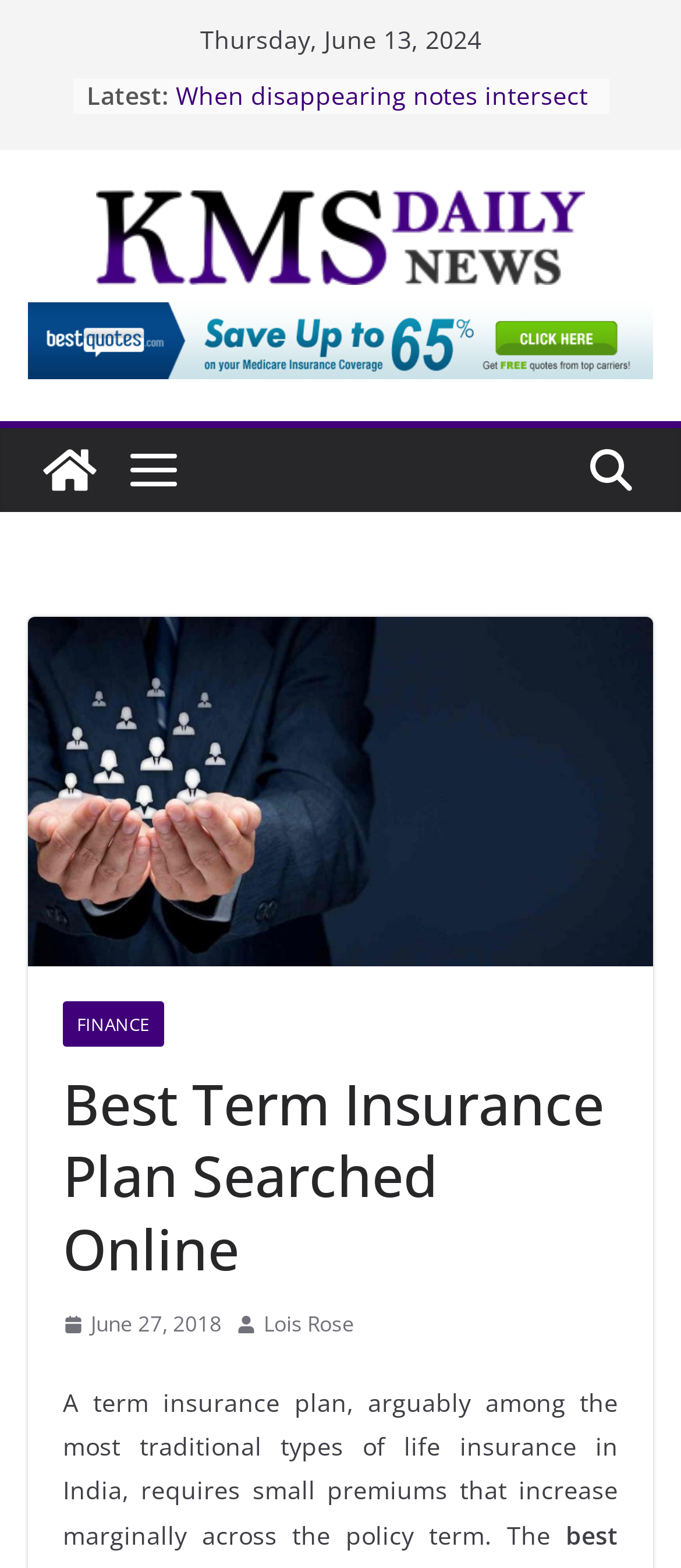What is the date displayed at the top of the webpage?
We need a detailed and exhaustive answer to the question. Please elaborate.

The date is displayed at the top of the webpage, which can be found in the StaticText element with the text 'Thursday, June 13, 2024' and bounding box coordinates [0.294, 0.014, 0.706, 0.036].